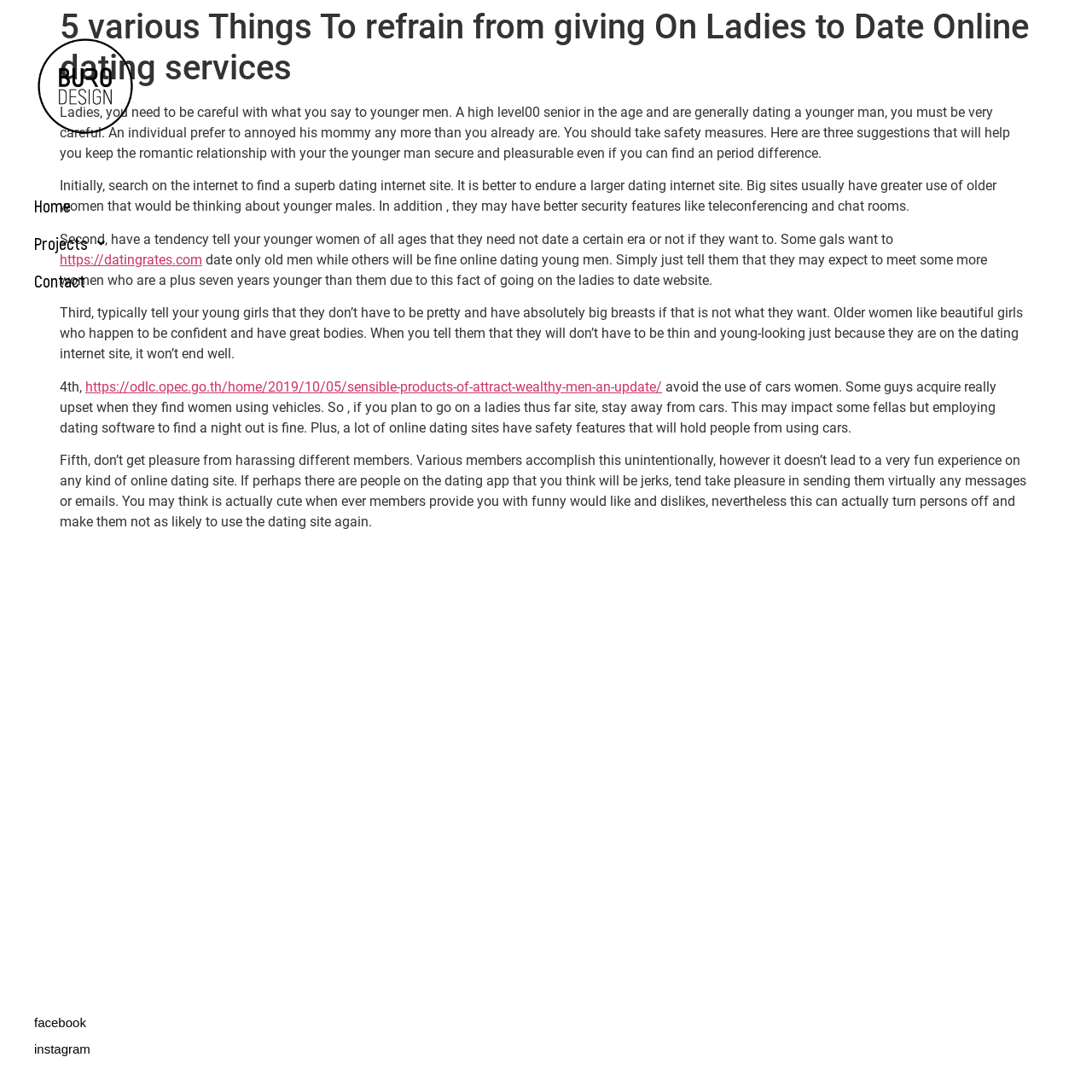Refer to the image and provide an in-depth answer to the question:
What is the purpose of this webpage?

Based on the content of the webpage, it appears to be providing advice to older women who are dating younger men, specifically on how to navigate online dating sites and avoid certain behaviors that may be off-putting to their younger partners.